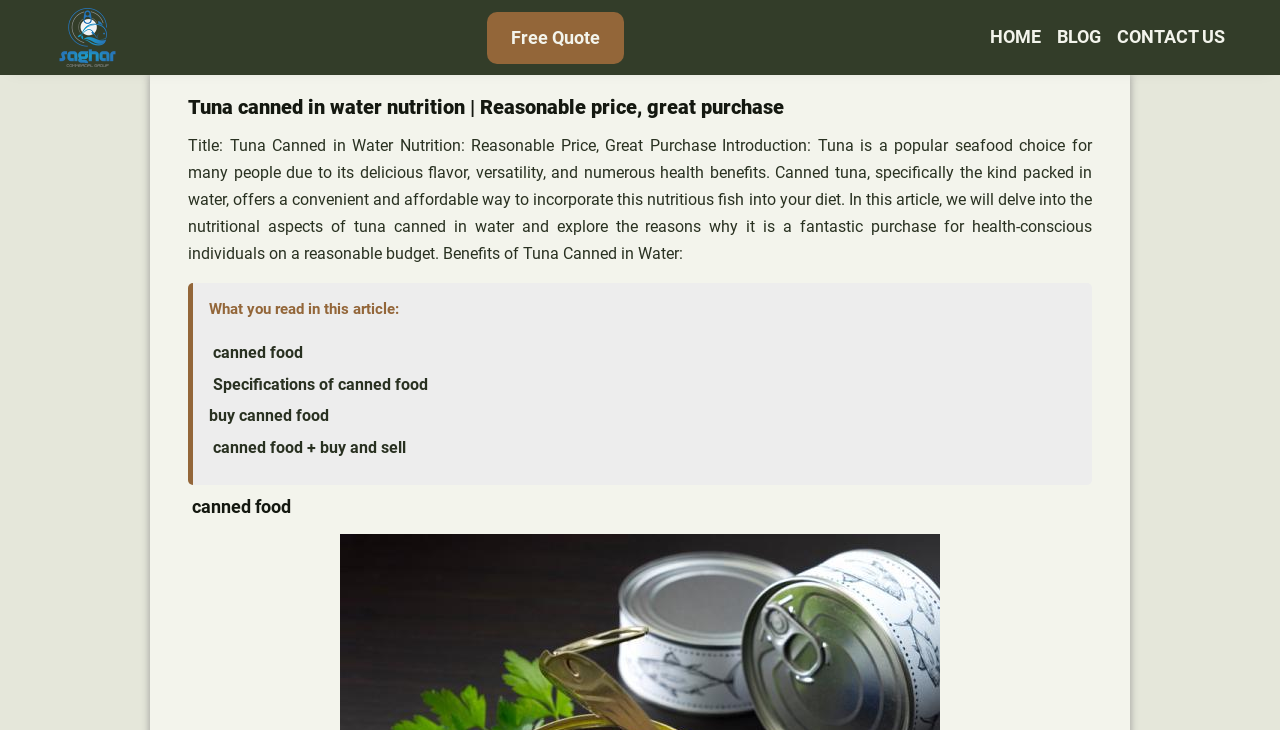Generate a comprehensive description of the contents of the webpage.

The webpage is about tuna canned in water nutrition, with a focus on its reasonable price and great purchase value. At the top left corner, there is a link to "Saghar" accompanied by an image, which is likely a logo or branding element. Nearby, a "Free Quote" link is positioned. 

On the top right side, a menu is located, containing three links: "HOME", "BLOG", and "CONTACT US". 

The main content of the webpage is divided into sections, starting with a heading that mirrors the title of the webpage. Below this heading, a lengthy paragraph provides an introduction to tuna canned in water, highlighting its delicious flavor, versatility, and health benefits. 

Further down, a subheading "What you read in this article:" is followed by four links related to canned food, including "canned food", "Specifications of canned food", "buy canned food", and "canned food + buy and sell". 

Another heading, "canned food", is positioned below these links, likely marking the beginning of a new section or topic.